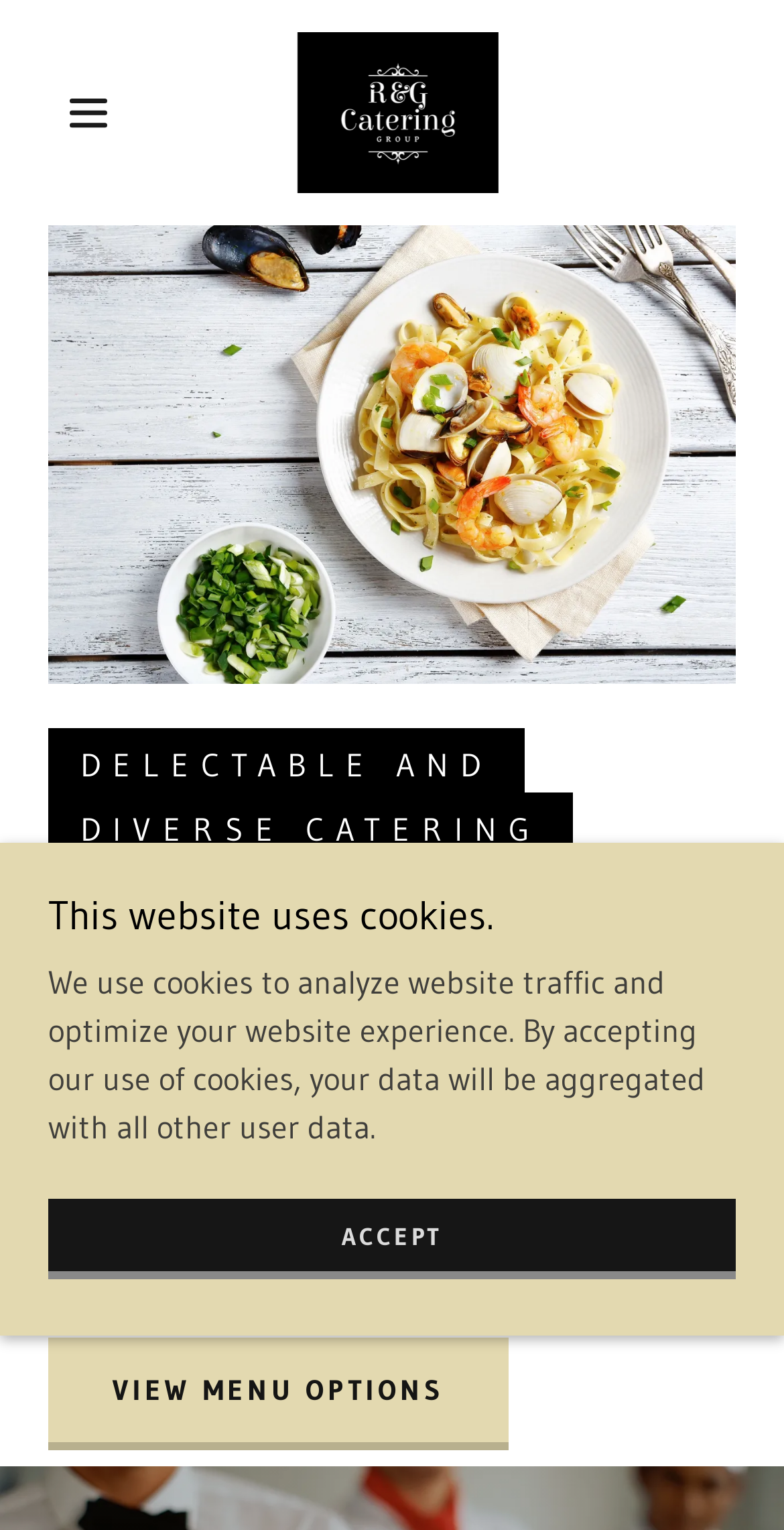Analyze and describe the webpage in a detailed narrative.

The webpage is about R&G Catering, with a prominent heading "BRINGING PEOPLE & GREAT FOOD TOGETHER!" located near the top. Below this heading, there is a large image that spans almost the entire width of the page. 

At the top left corner, there is a hamburger site navigation icon, which is a button that can be clicked to expand a menu. Next to it, there is a link to "R&G Catering" with an accompanying image. 

In the middle of the page, there is a bold text "DELECTABLE AND DIVERSE CATERING OPTIONS" that seems to be a summary of the catering services offered. 

Towards the bottom of the page, there is a call-to-action link "VIEW MENU OPTIONS" that encourages users to explore the catering options further. 

Additionally, there is a notice about the website's use of cookies, which is located near the bottom of the page. This notice includes a brief description of how the cookies are used and an "ACCEPT" link to agree to the terms.